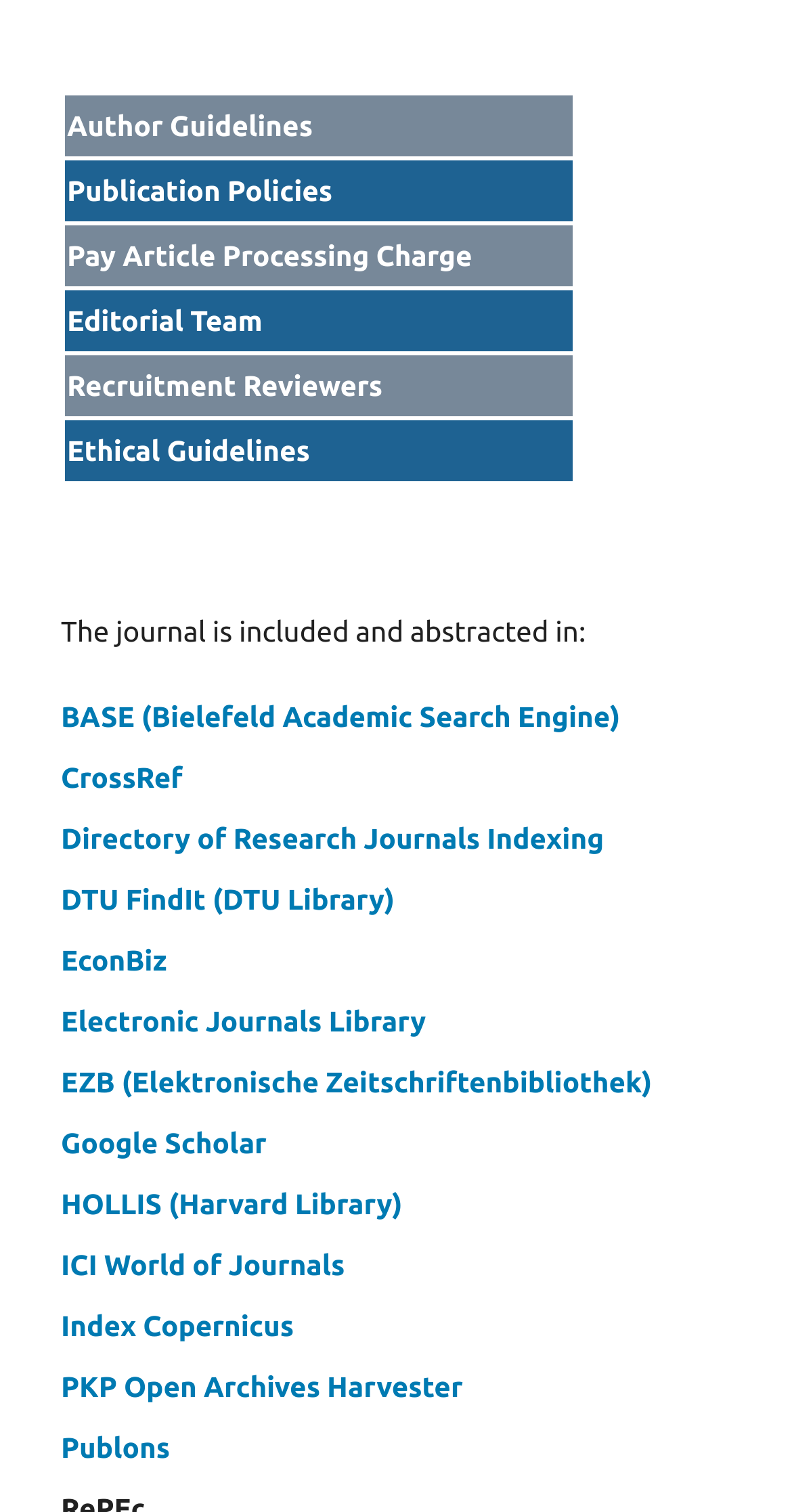Could you indicate the bounding box coordinates of the region to click in order to complete this instruction: "Learn about Publication Policies".

[0.085, 0.115, 0.42, 0.137]